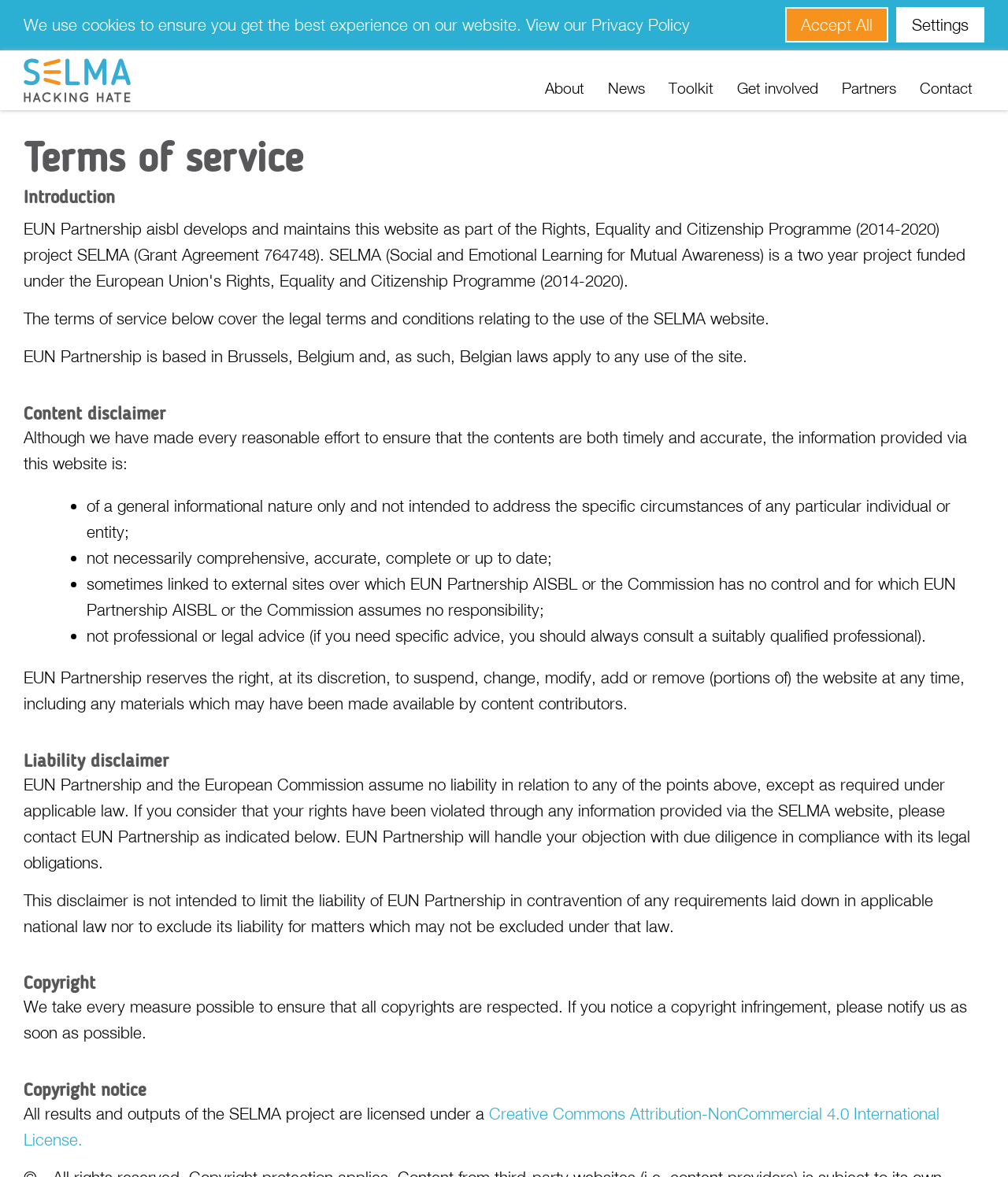Answer in one word or a short phrase: 
What is the purpose of the SELMA website?

Hacking Hate